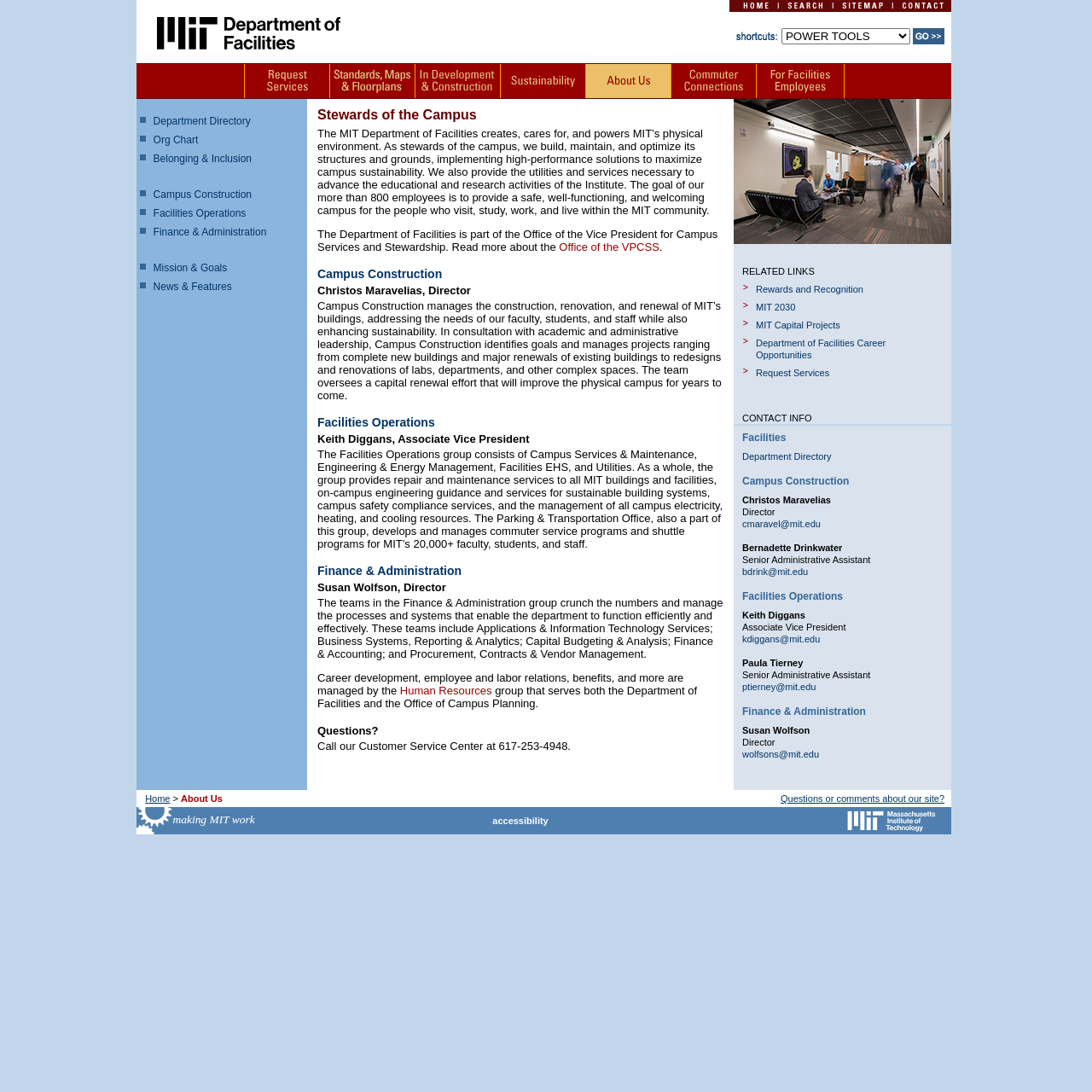Please specify the coordinates of the bounding box for the element that should be clicked to carry out this instruction: "Search for something". The coordinates must be four float numbers between 0 and 1, formatted as [left, top, right, bottom].

[0.714, 0.003, 0.761, 0.012]